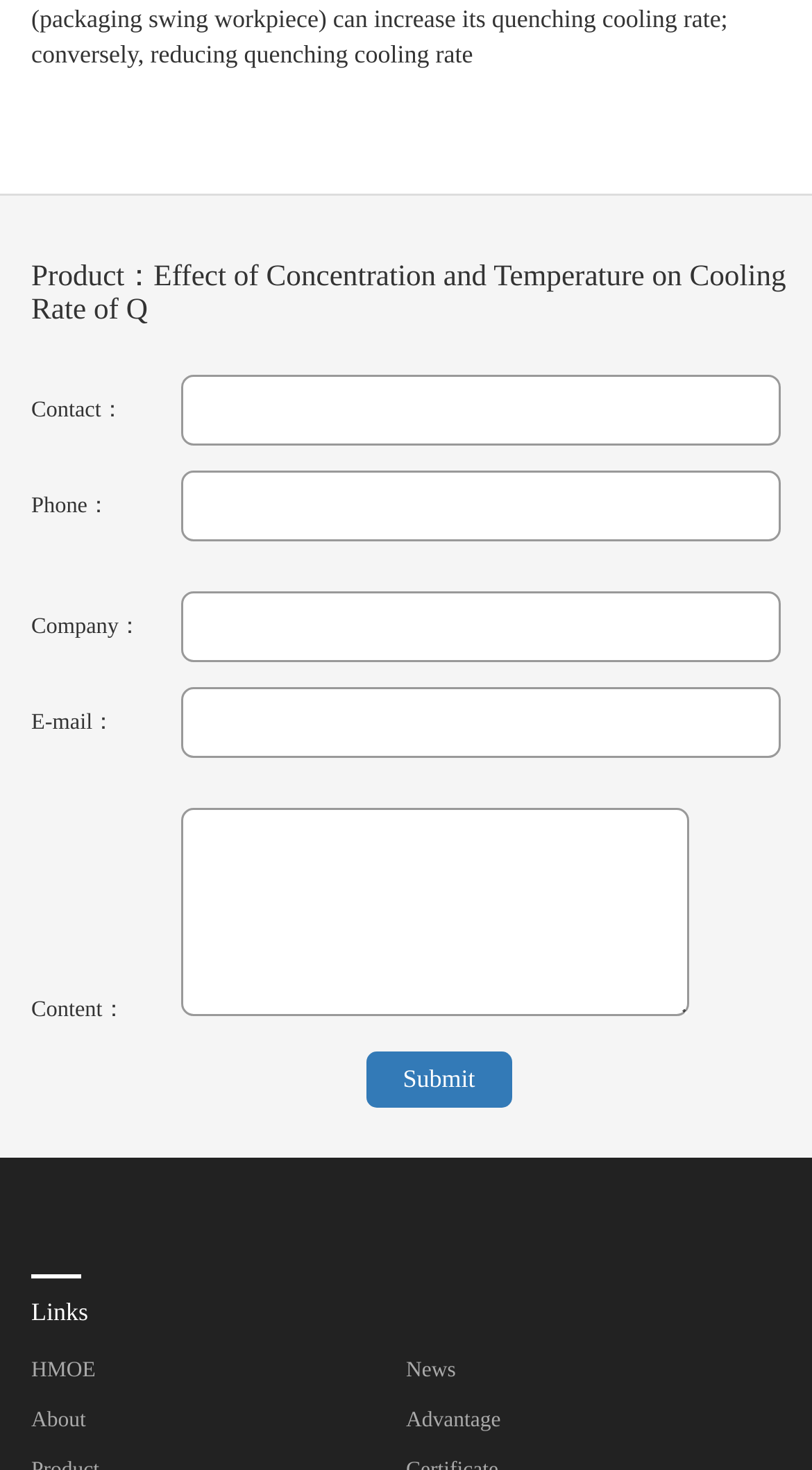Please identify the bounding box coordinates of the element's region that I should click in order to complete the following instruction: "Write an email content". The bounding box coordinates consist of four float numbers between 0 and 1, i.e., [left, top, right, bottom].

[0.223, 0.549, 0.848, 0.691]